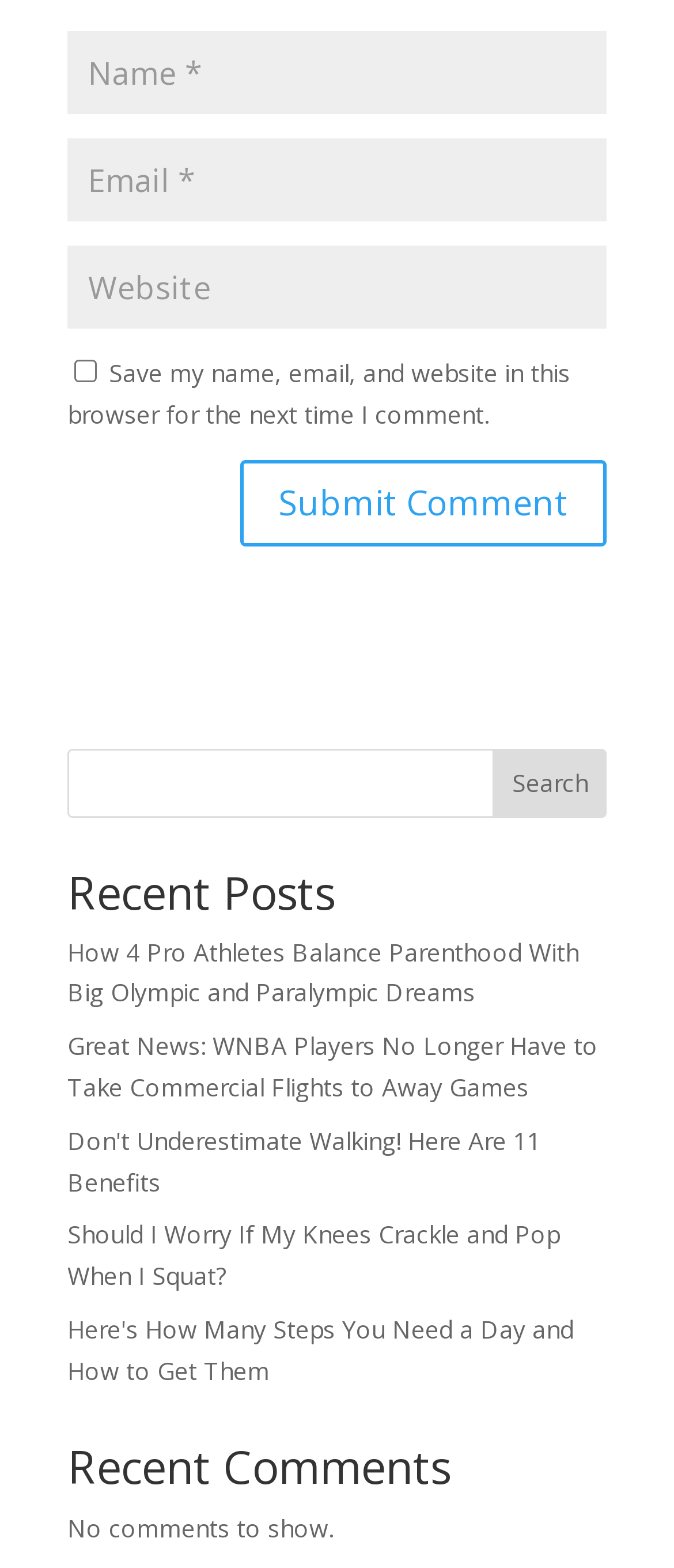Given the description of a UI element: "Search", identify the bounding box coordinates of the matching element in the webpage screenshot.

[0.732, 0.477, 0.9, 0.521]